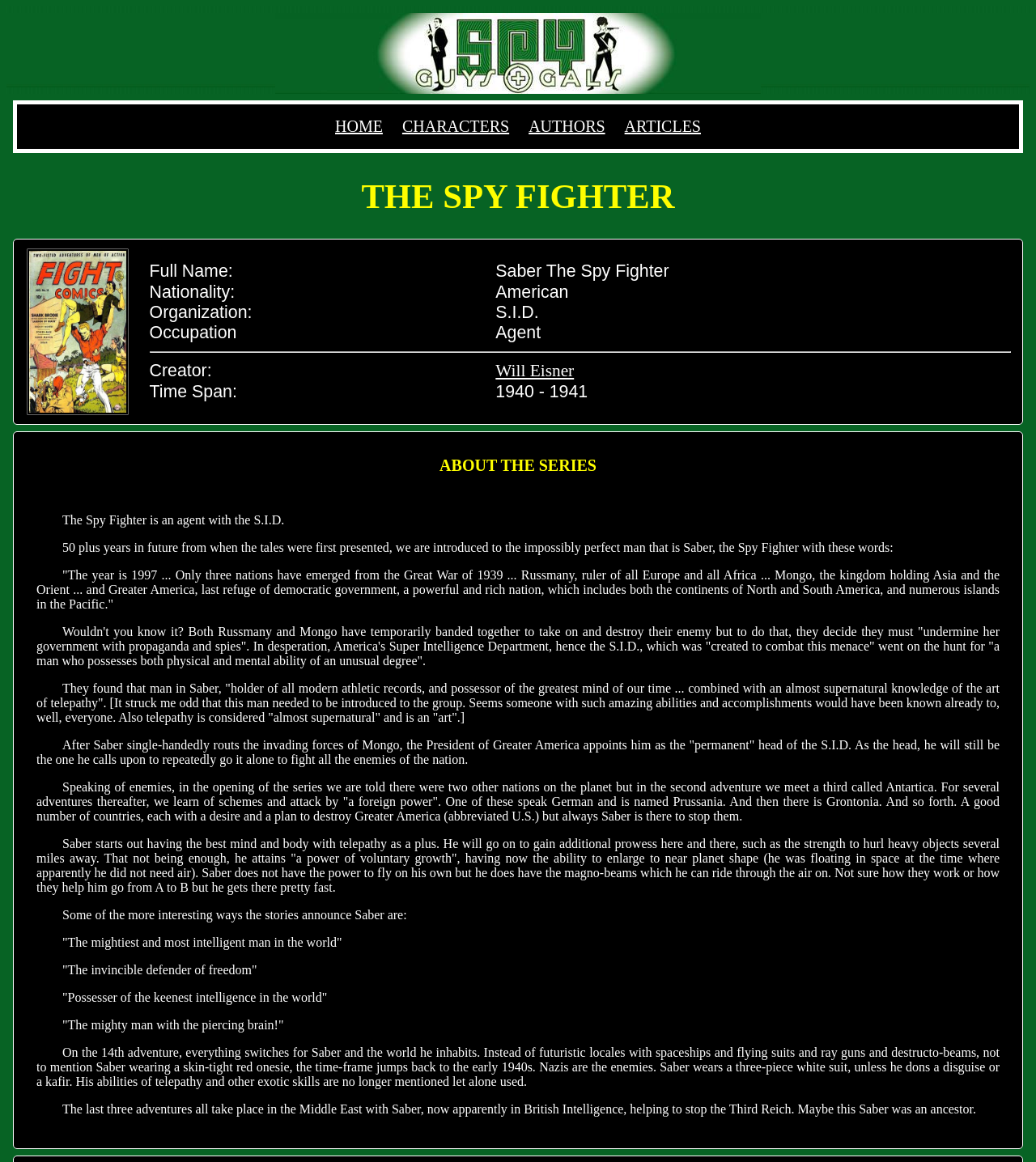Highlight the bounding box of the UI element that corresponds to this description: "AUTHORS".

[0.51, 0.101, 0.584, 0.116]